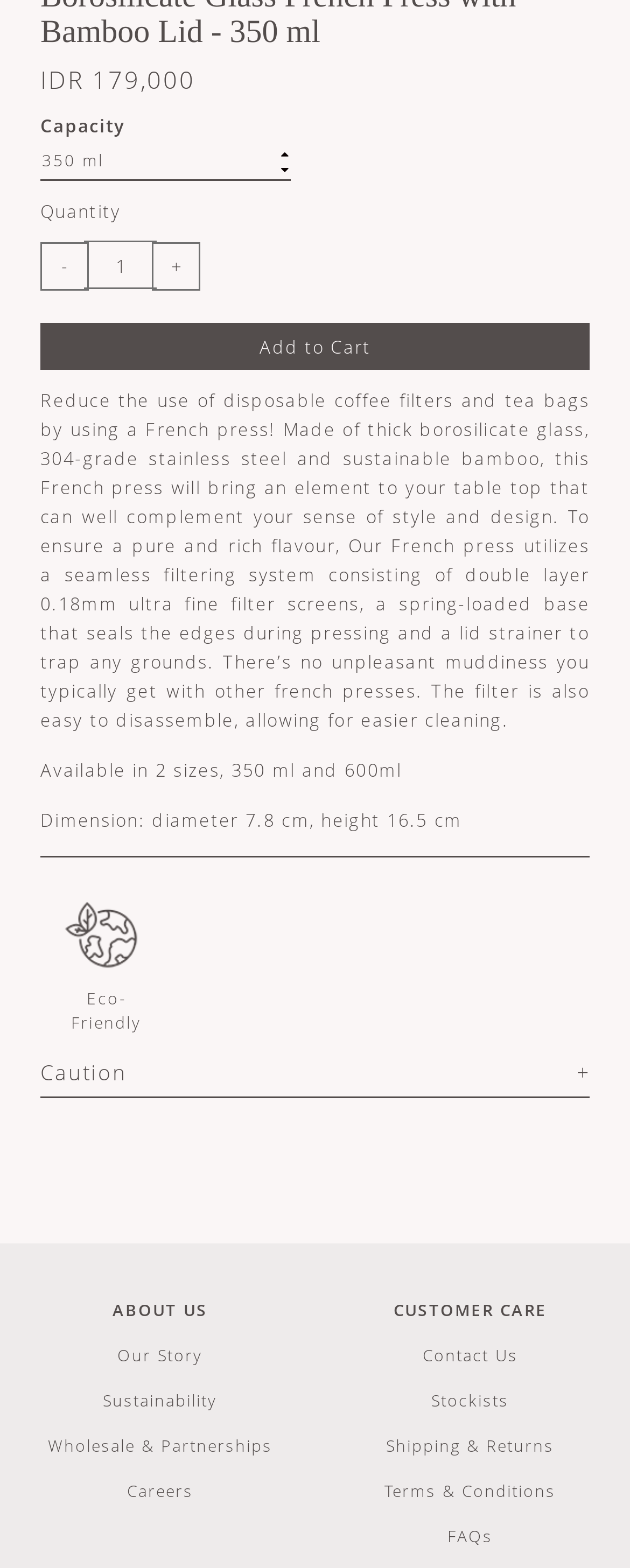Could you indicate the bounding box coordinates of the region to click in order to complete this instruction: "Increase the quantity".

[0.241, 0.154, 0.318, 0.185]